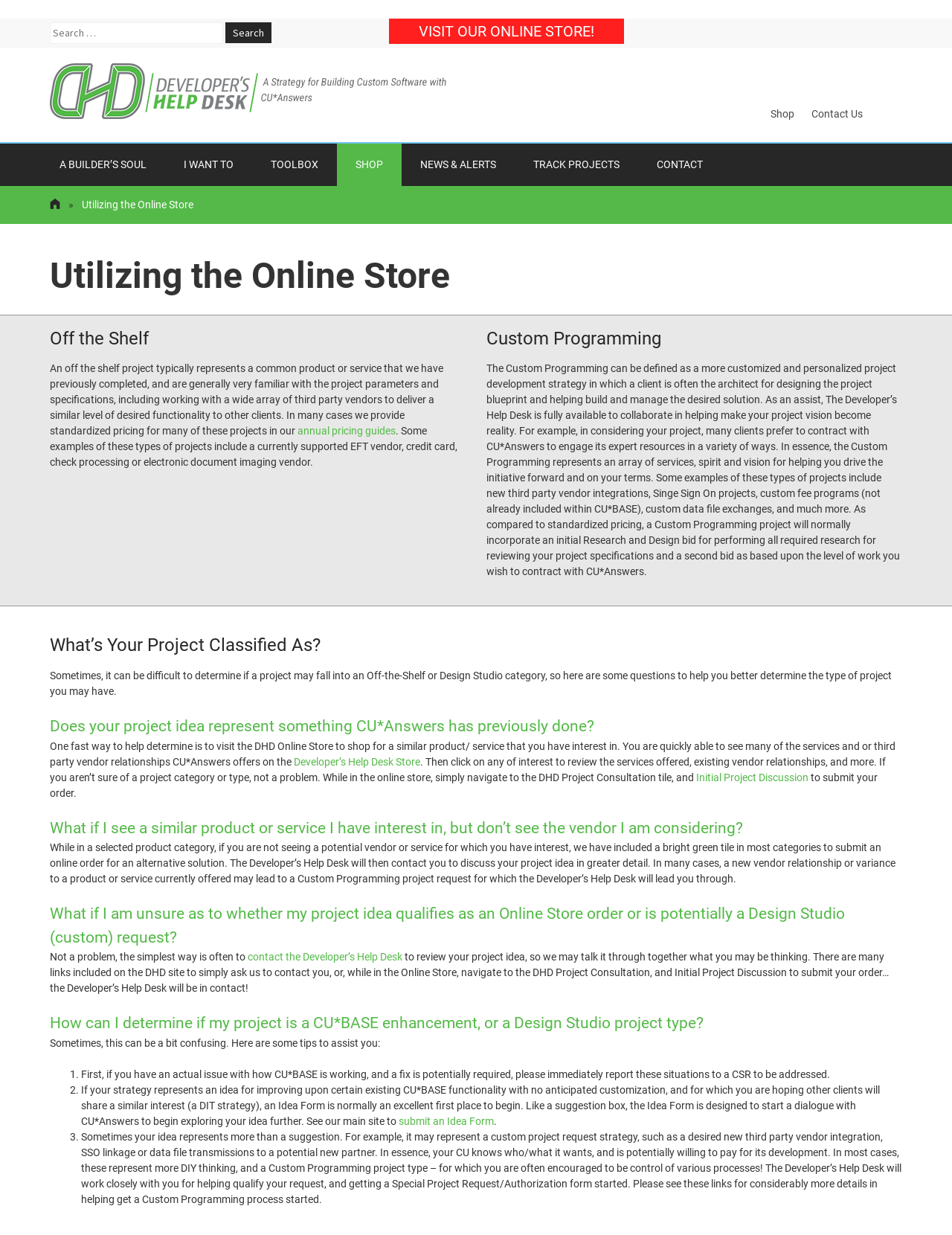Please answer the following question using a single word or phrase: 
What is the difference between 'Off the Shelf' and 'Custom Programming' projects?

One is standardized, the other is customized